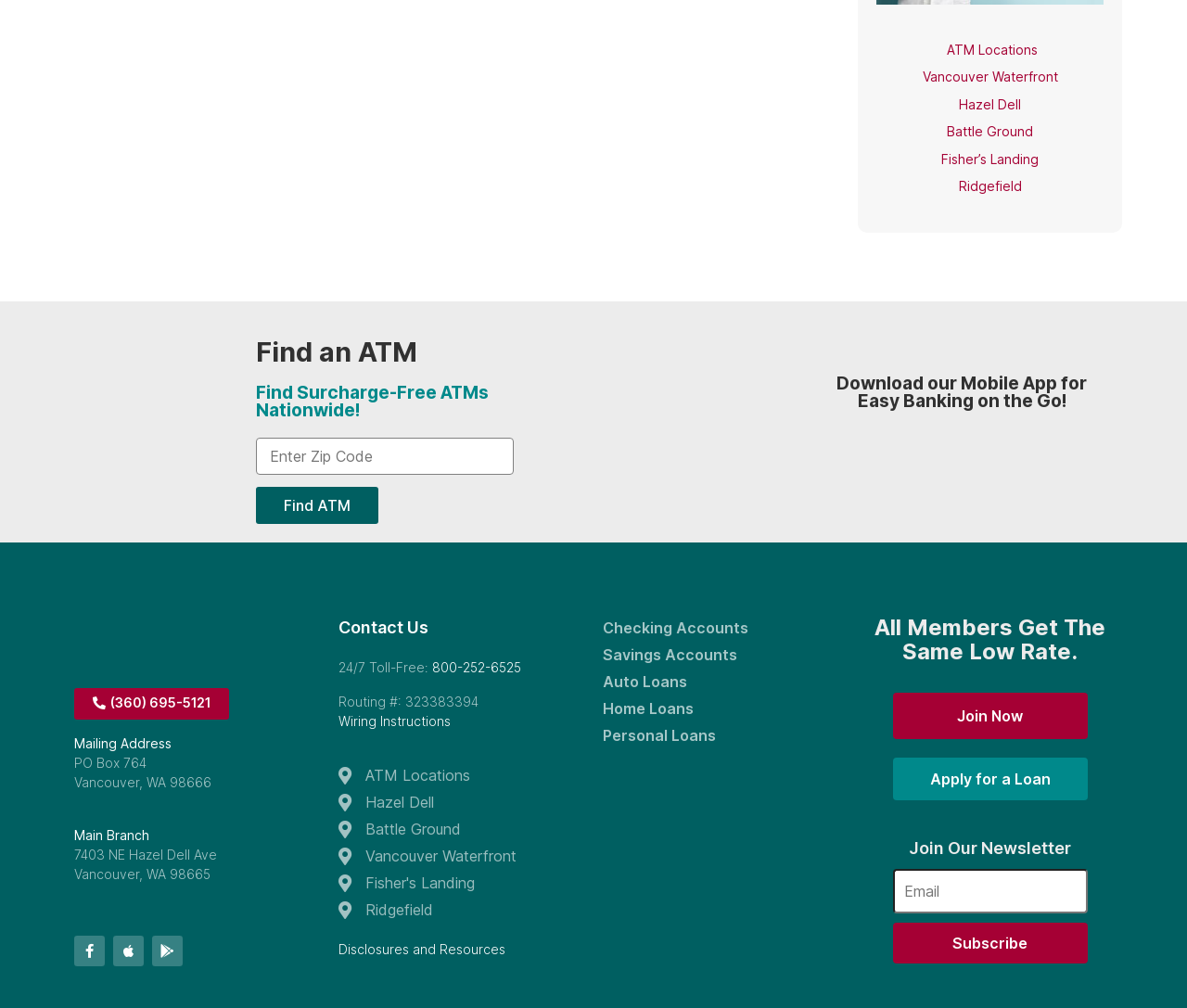Given the description "Apply for a Loan", determine the bounding box of the corresponding UI element.

[0.752, 0.752, 0.916, 0.794]